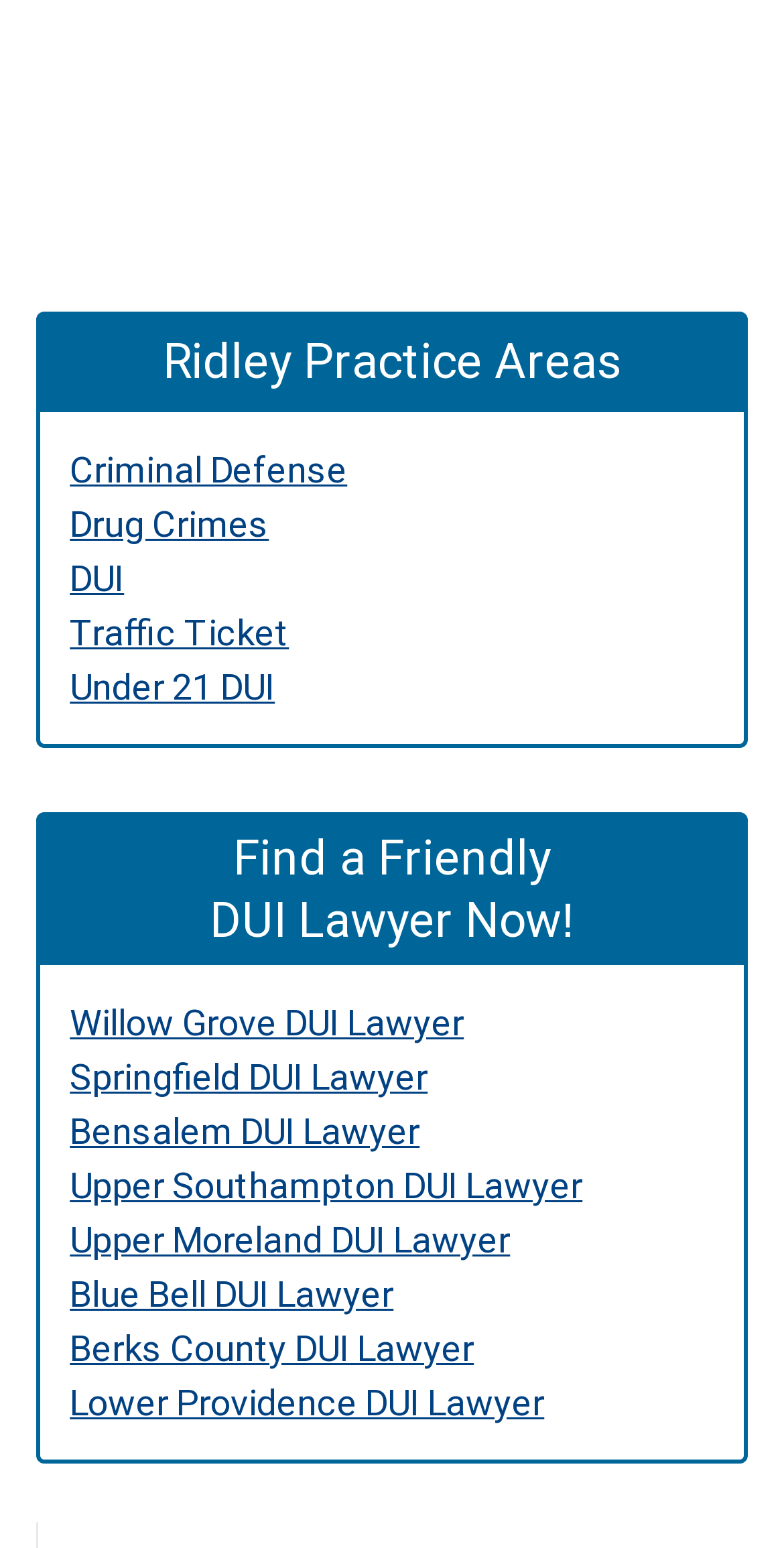Give a succinct answer to this question in a single word or phrase: 
What is the rating of the lawyer on Google?

5 Star